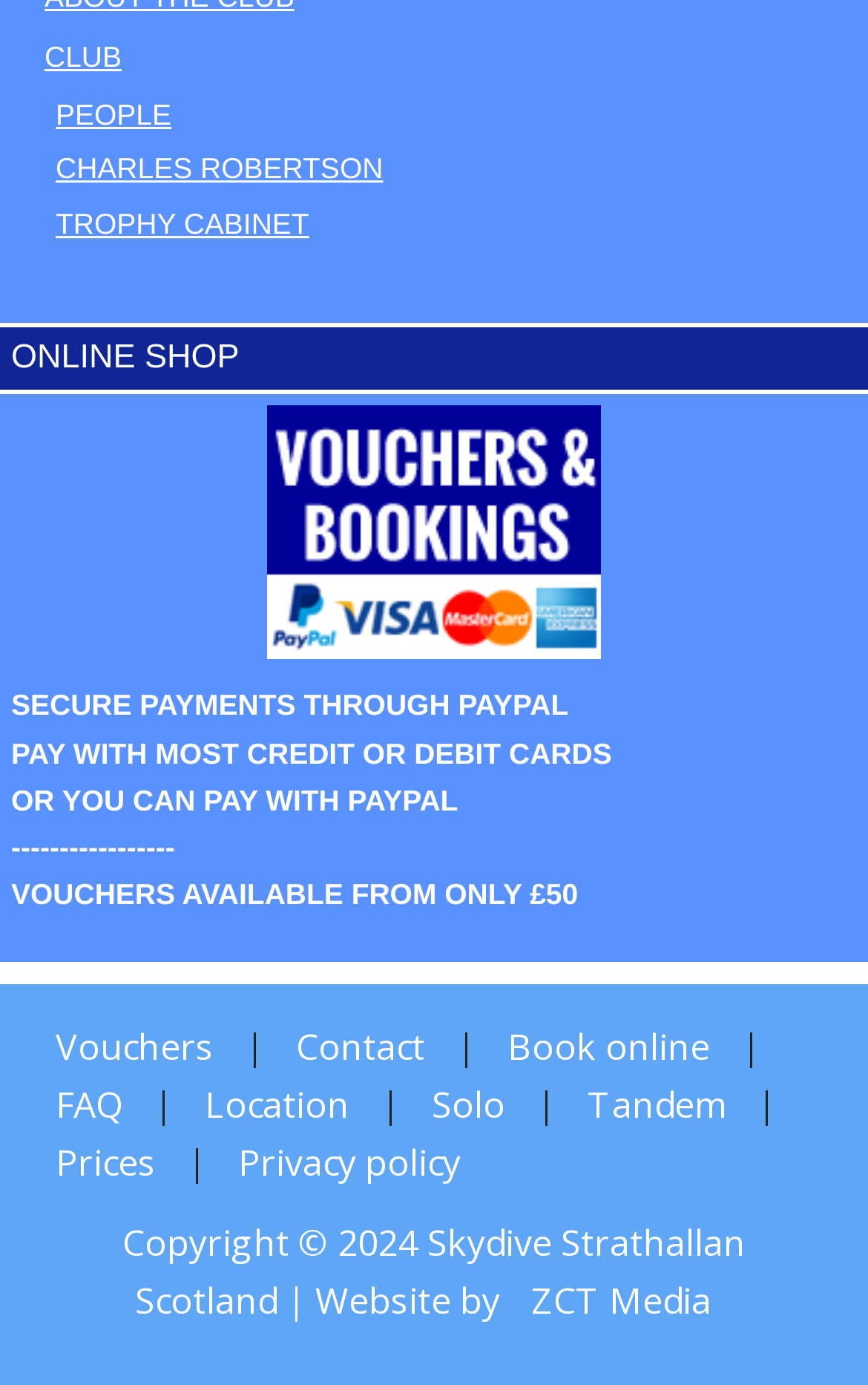Identify the bounding box for the UI element that is described as follows: "parent_node: SECURE PAYMENTS THROUGH PAYPAL".

[0.013, 0.293, 0.987, 0.477]